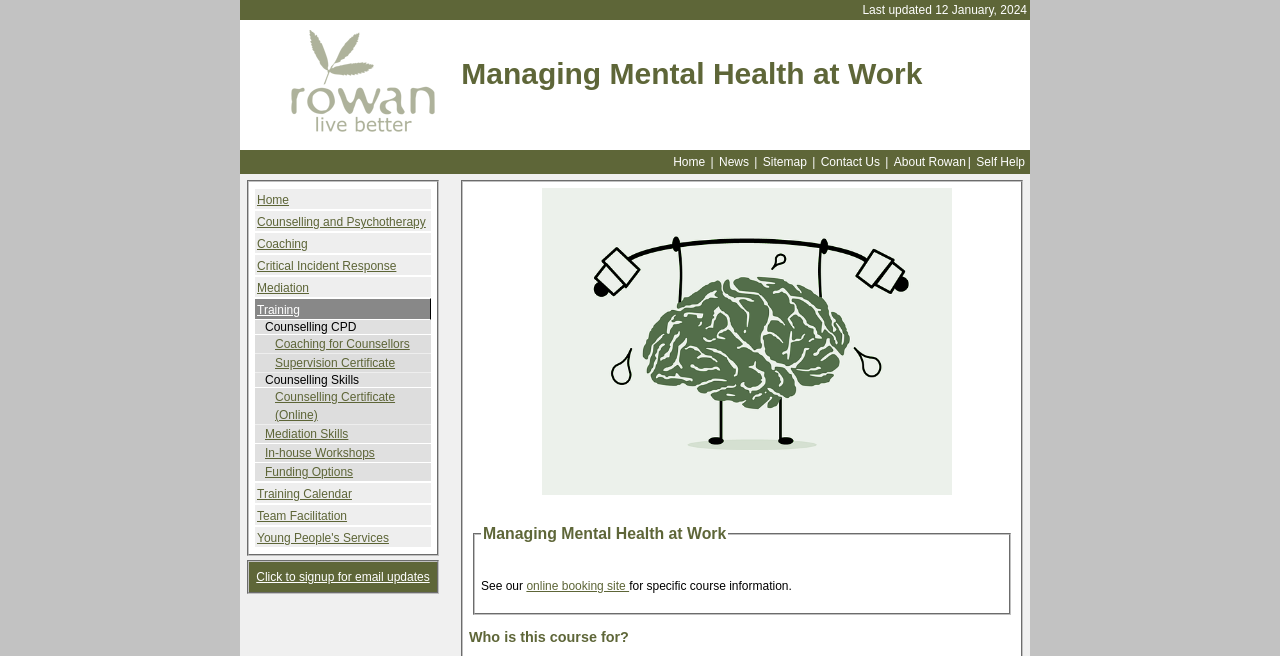What is the title or heading displayed on the webpage?

Managing Mental Health at Work